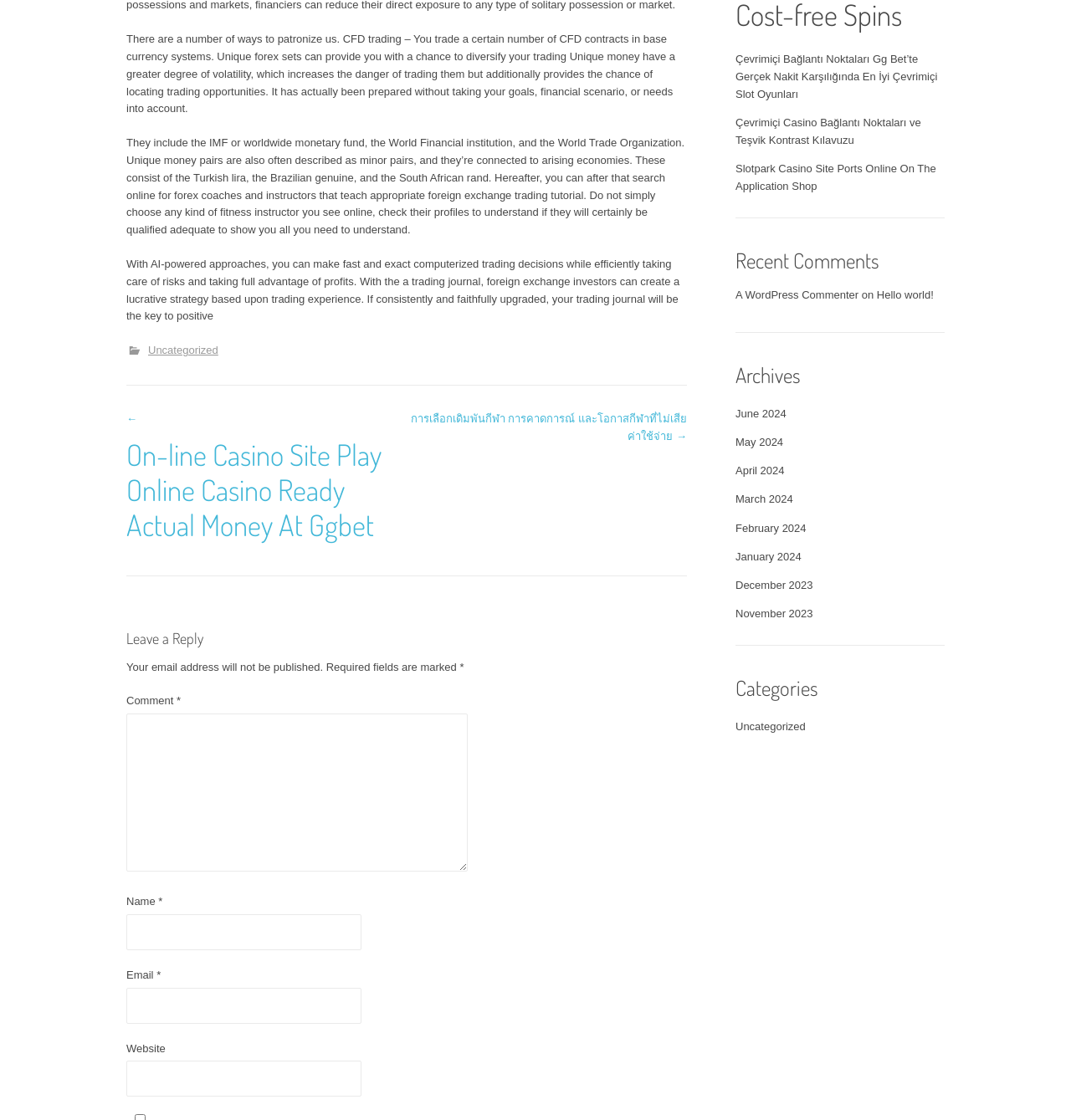What is the topic of the text at the top of the page?
Using the picture, provide a one-word or short phrase answer.

Forex trading